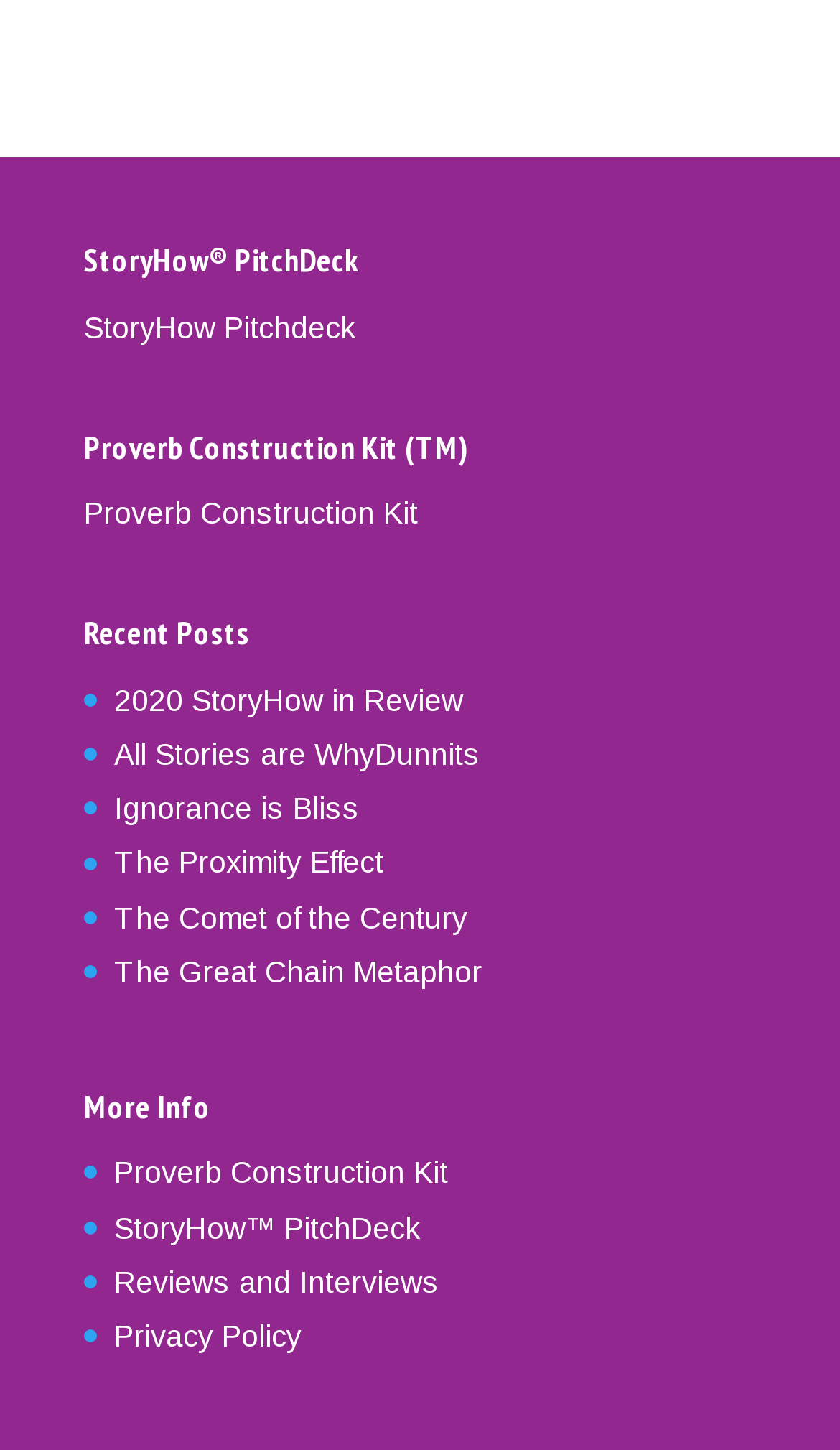Answer the following in one word or a short phrase: 
How many links are on the webpage?

11